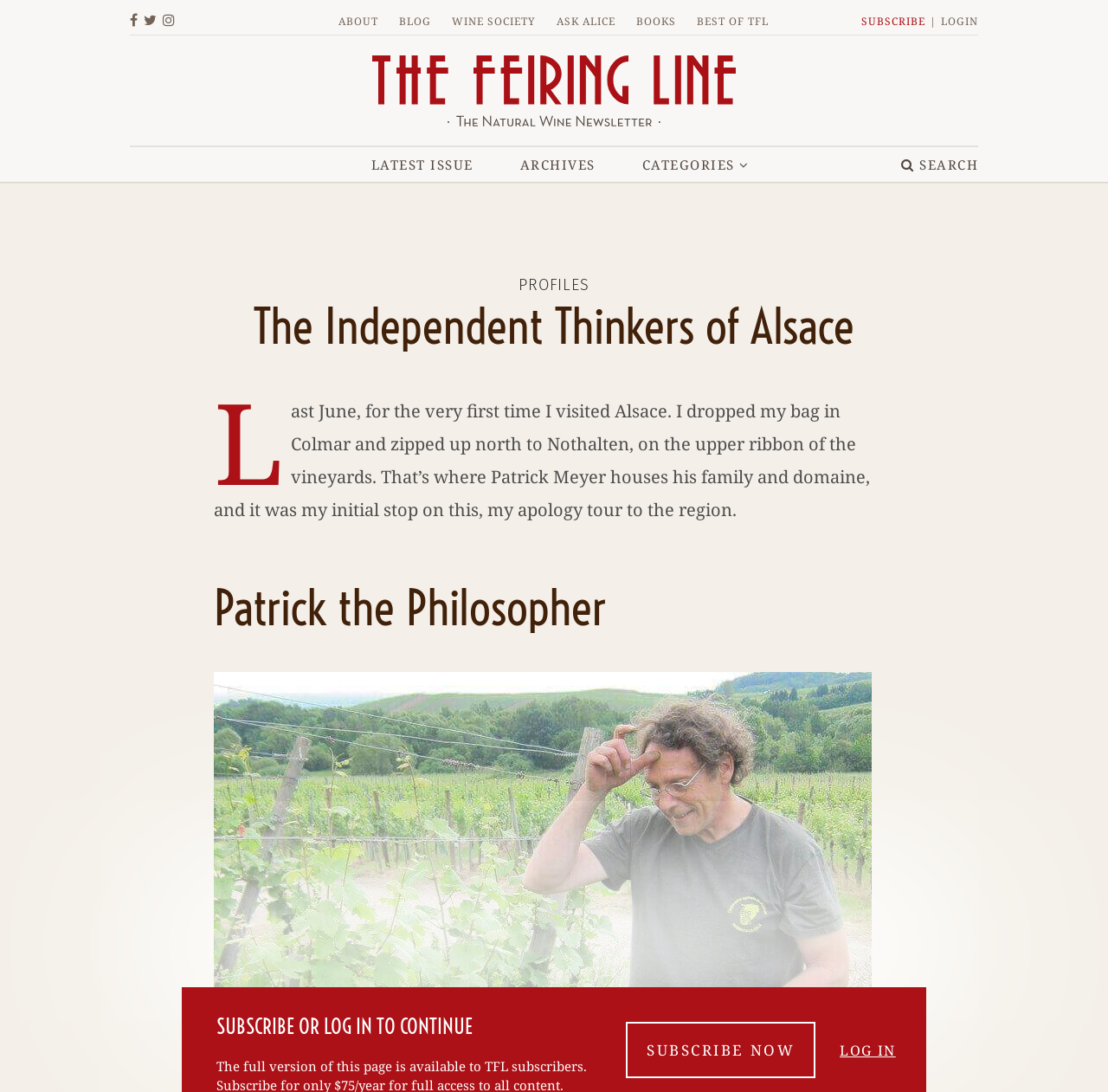Locate the primary headline on the webpage and provide its text.

The Independent Thinkers of Alsace